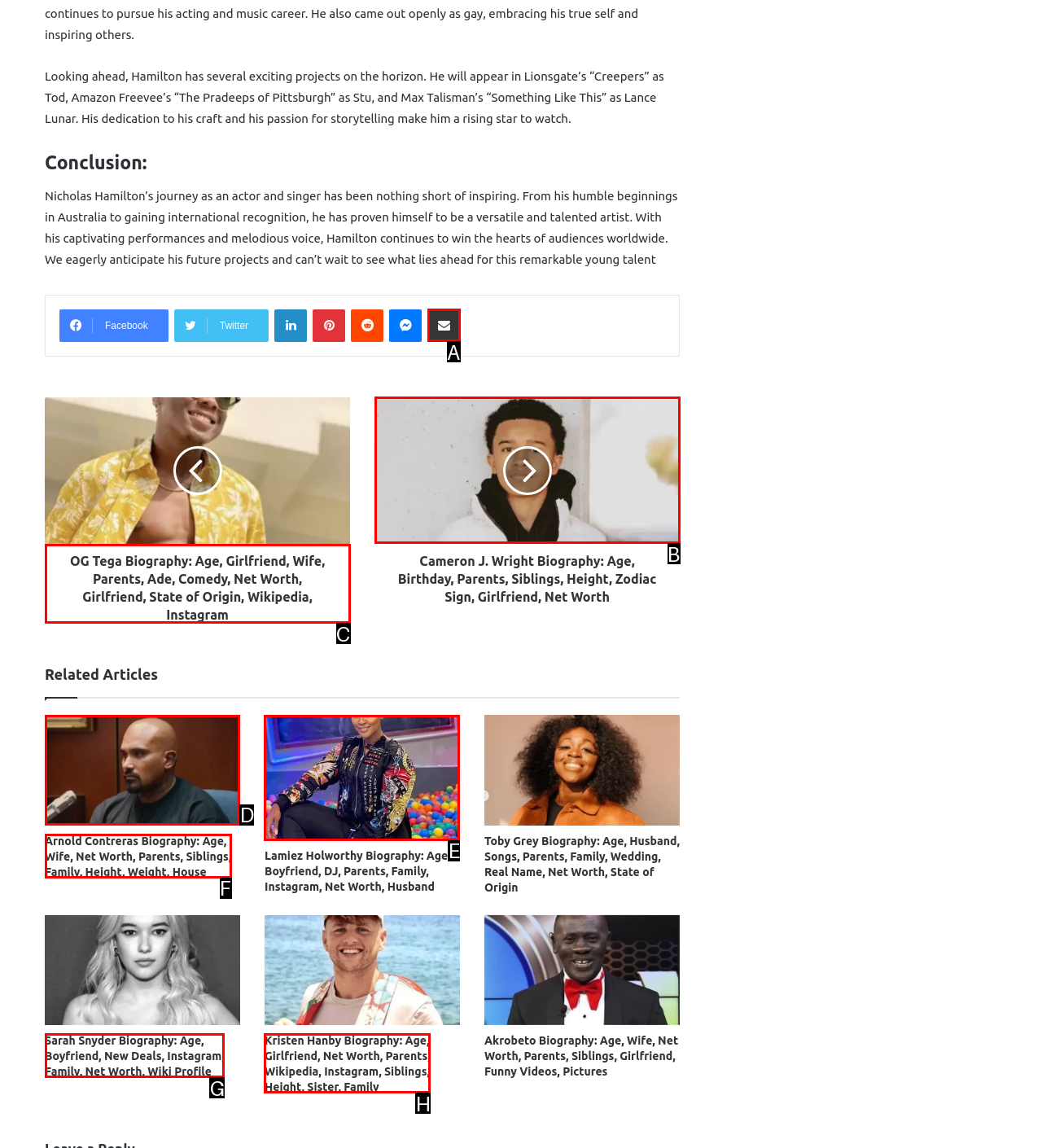What option should I click on to execute the task: View OG Tega's biography? Give the letter from the available choices.

C